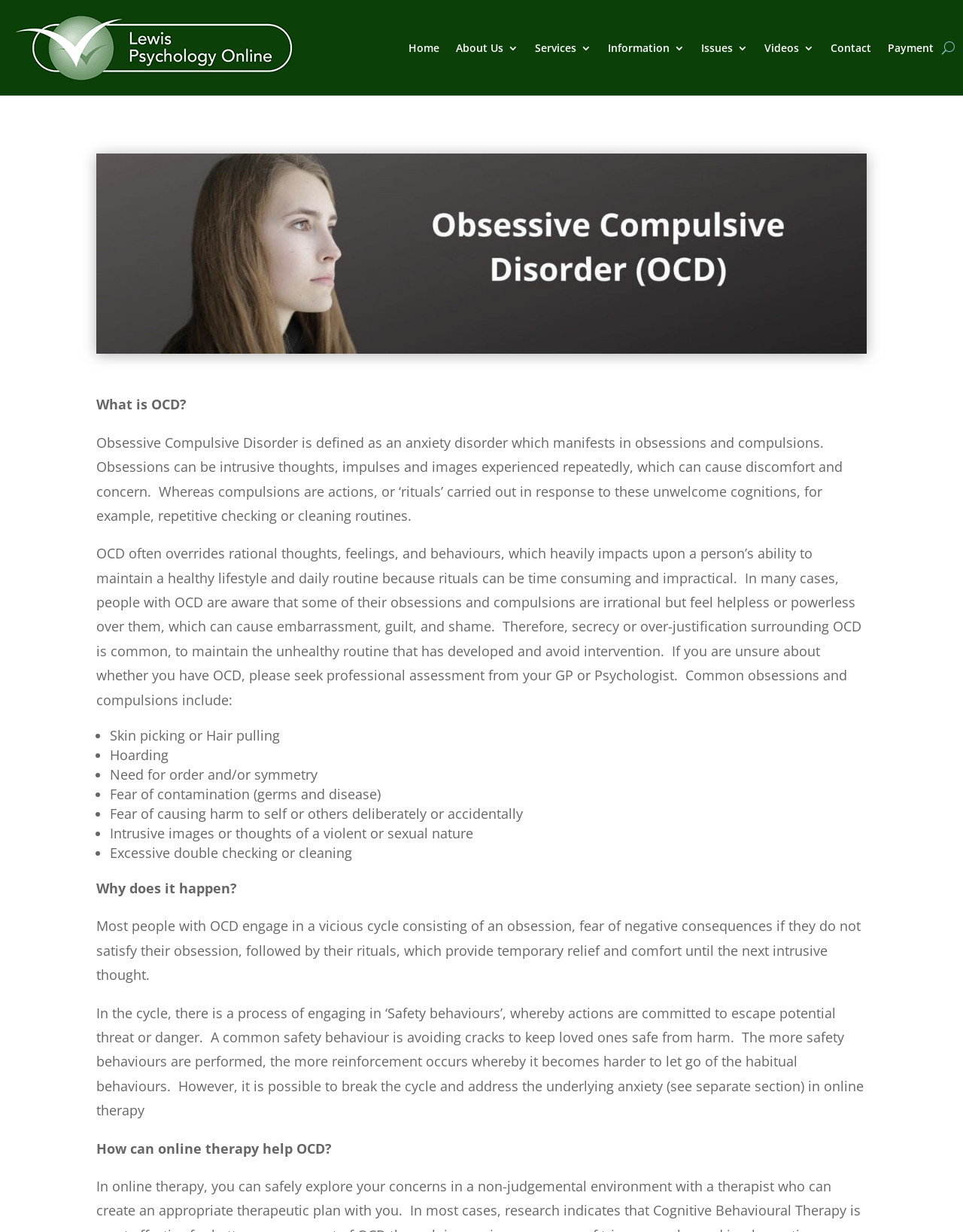Kindly determine the bounding box coordinates for the clickable area to achieve the given instruction: "Read about 'What is OCD?'".

[0.1, 0.321, 0.194, 0.336]